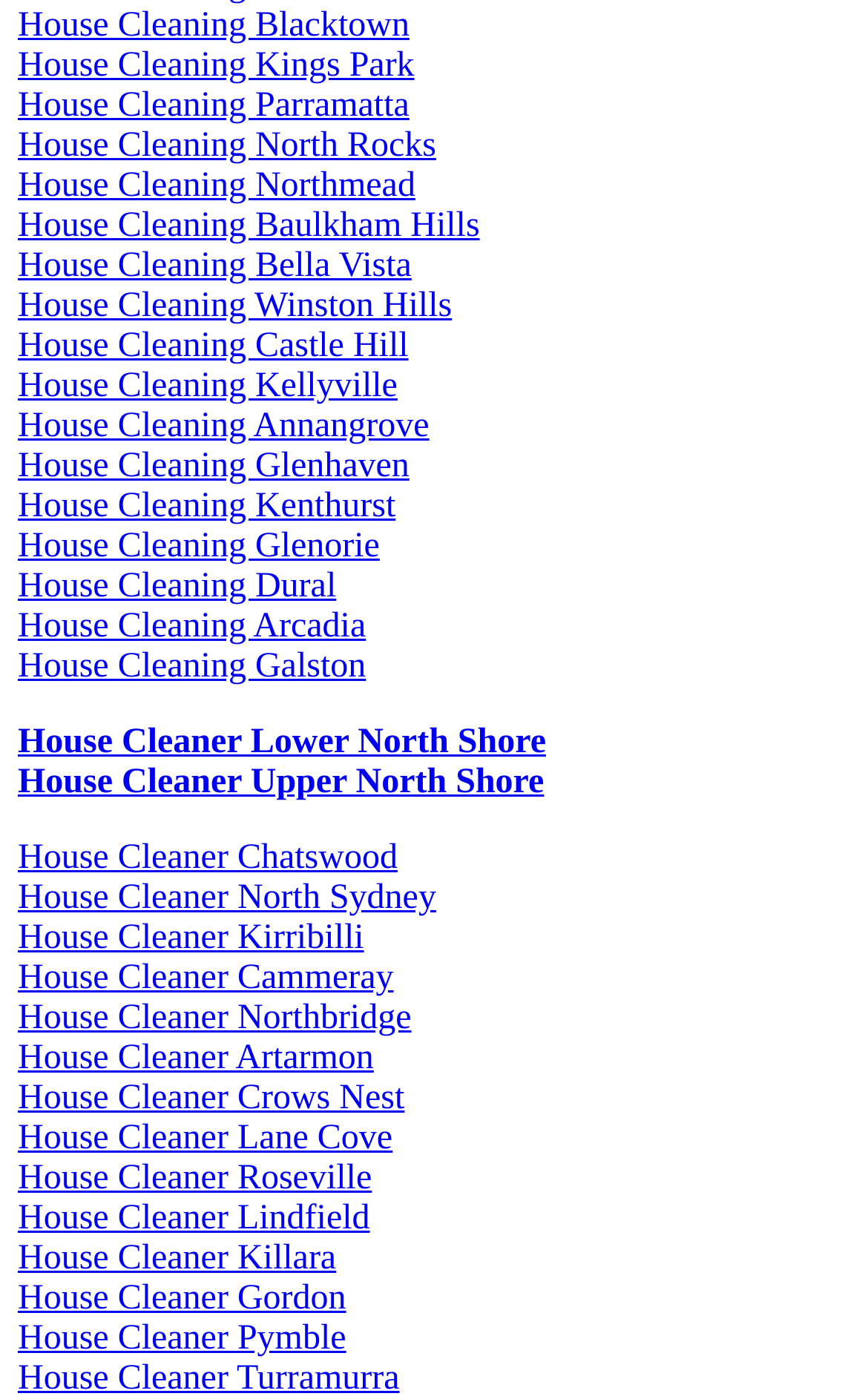Are all the house cleaning services listed for locations in New South Wales?
Deliver a detailed and extensive answer to the question.

I examined the links on the webpage and saw that all of them mention locations that are in New South Wales, such as Blacktown, Parramatta, and Castle Hill, so it appears that all the house cleaning services listed are for locations in New South Wales.